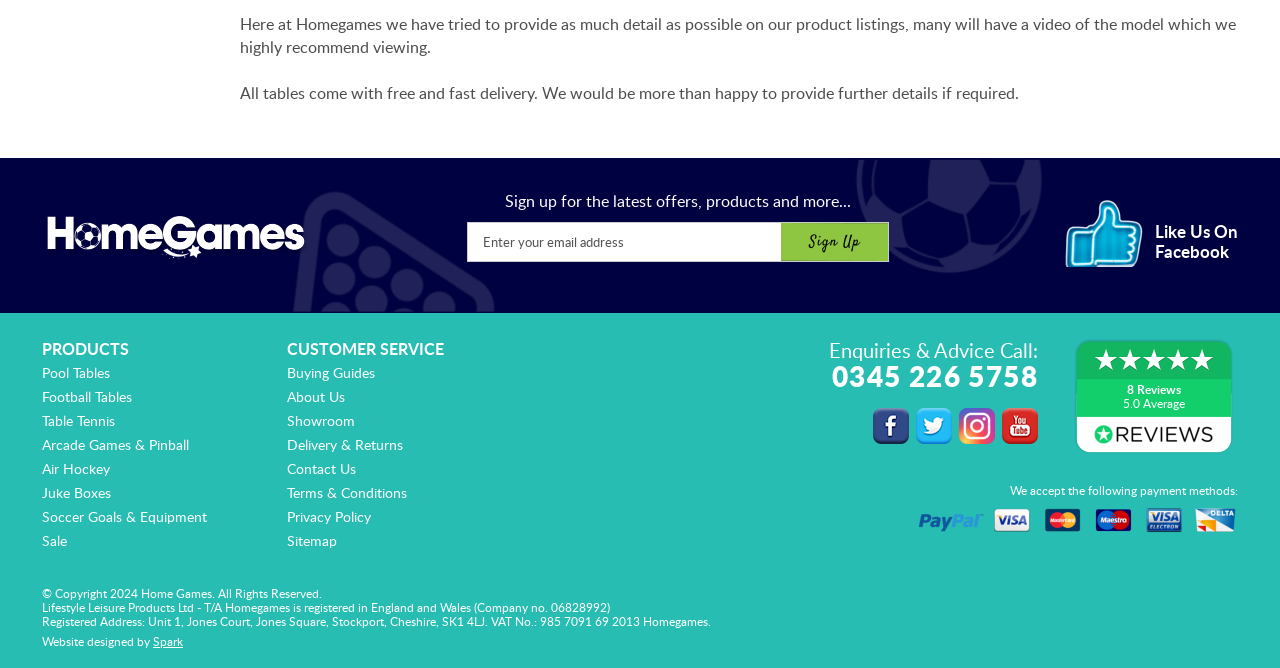Identify the bounding box of the UI element that matches this description: "Table Tennis".

[0.033, 0.615, 0.09, 0.644]